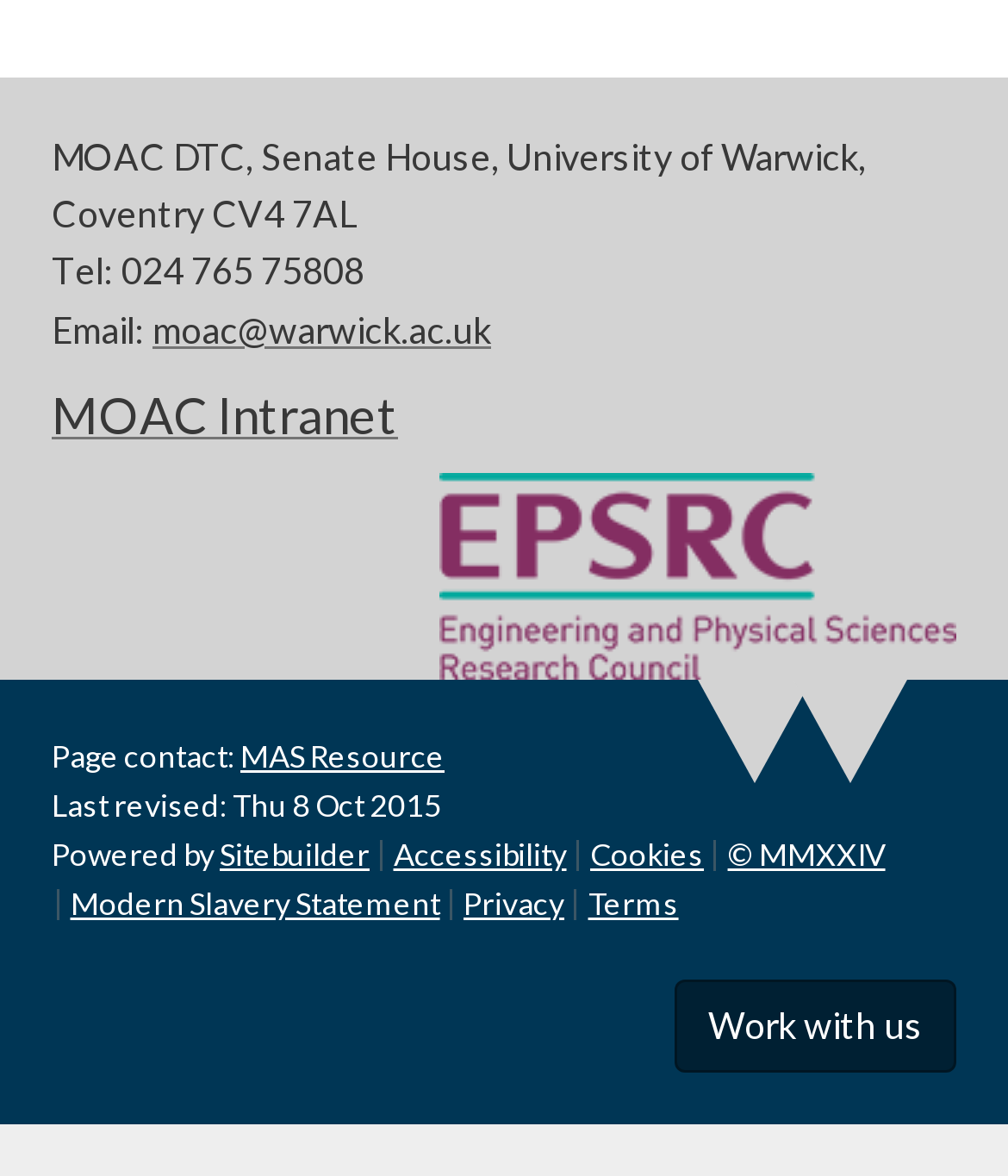Kindly determine the bounding box coordinates for the area that needs to be clicked to execute this instruction: "Contact the page owner".

[0.238, 0.626, 0.441, 0.659]